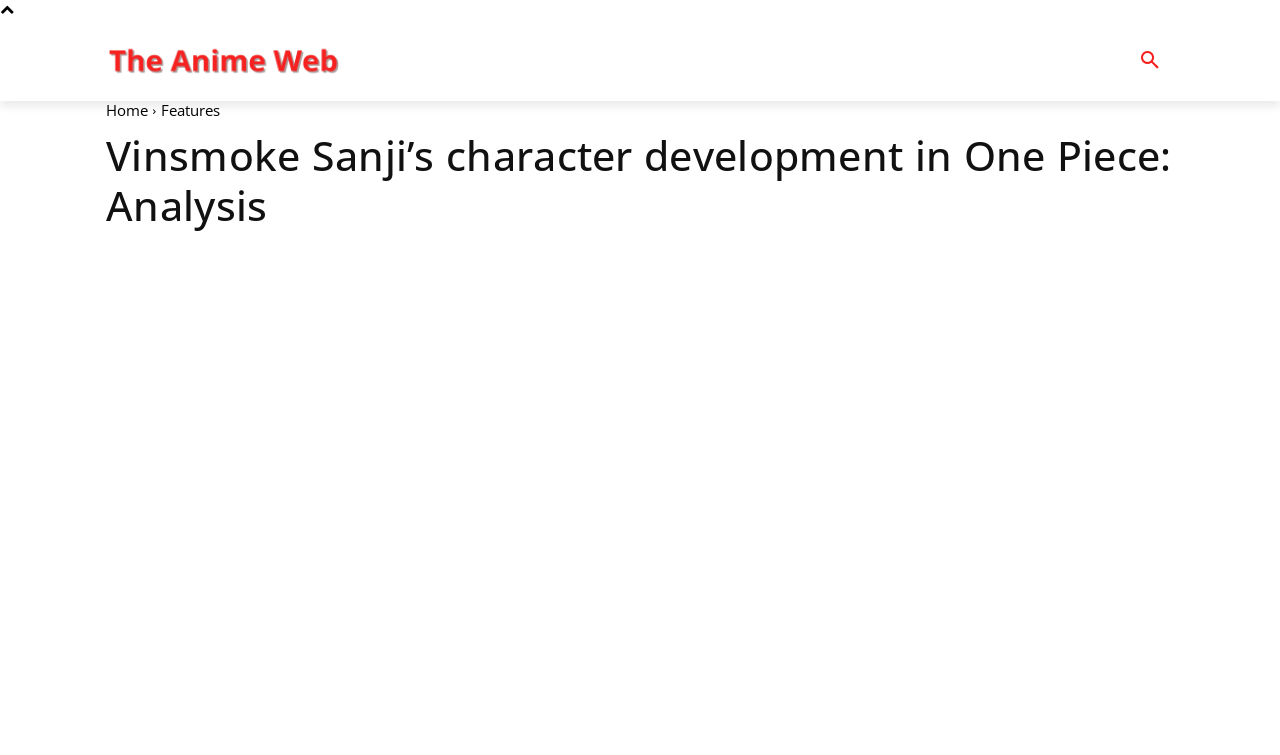How many navigation links are at the top of the webpage?
Could you answer the question in a detailed manner, providing as much information as possible?

There are five navigation links at the top of the webpage, which are 'ABOUT', 'EXPLAINERS', 'FEATURES', 'LISTS', and 'NEWS', with their respective bounding boxes indicating their positions.